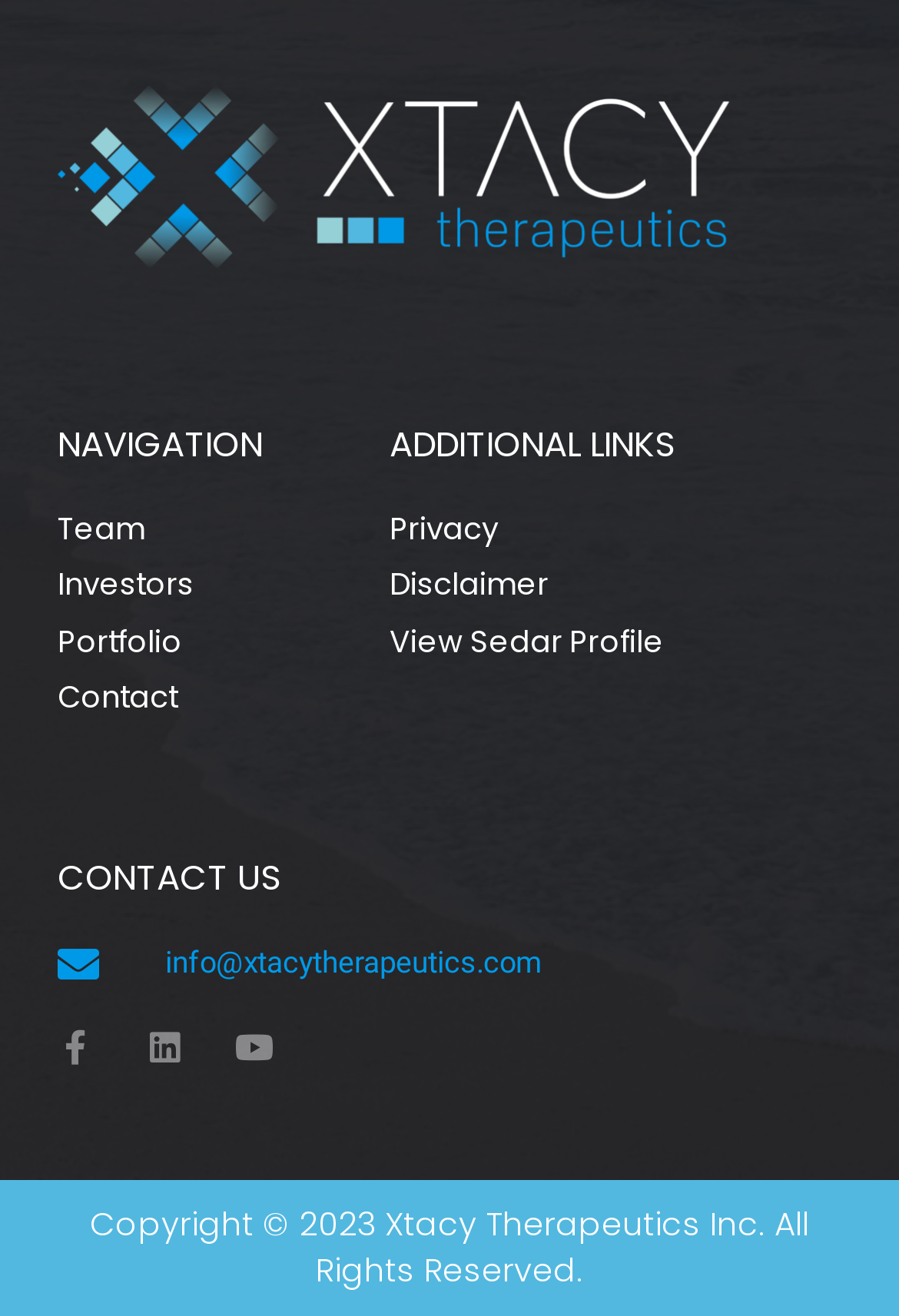Respond to the question below with a single word or phrase:
What is the copyright year?

2023